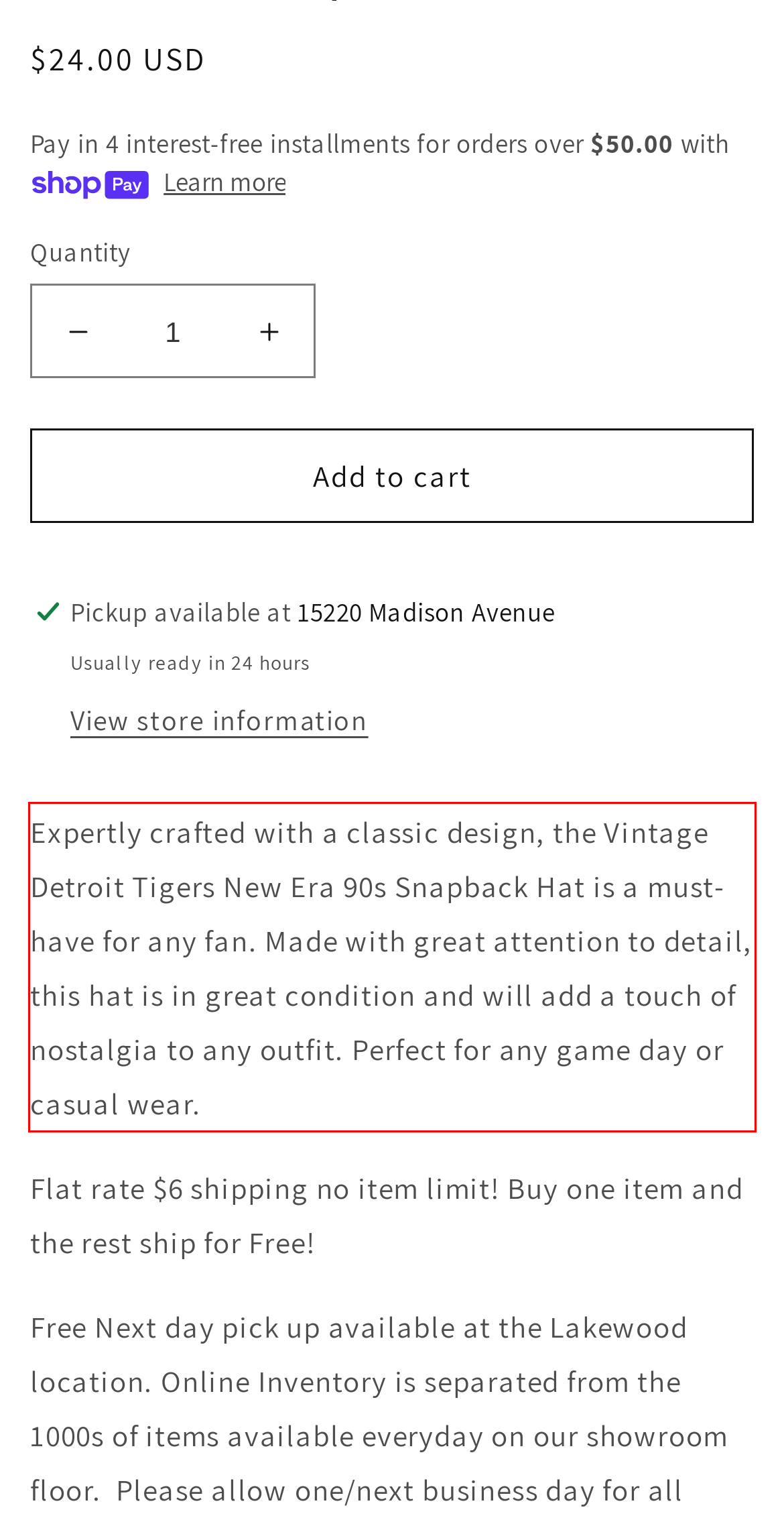From the screenshot of the webpage, locate the red bounding box and extract the text contained within that area.

Expertly crafted with a classic design, the Vintage Detroit Tigers New Era 90s Snapback Hat is a must-have for any fan. Made with great attention to detail, this hat is in great condition and will add a touch of nostalgia to any outfit. Perfect for any game day or casual wear.